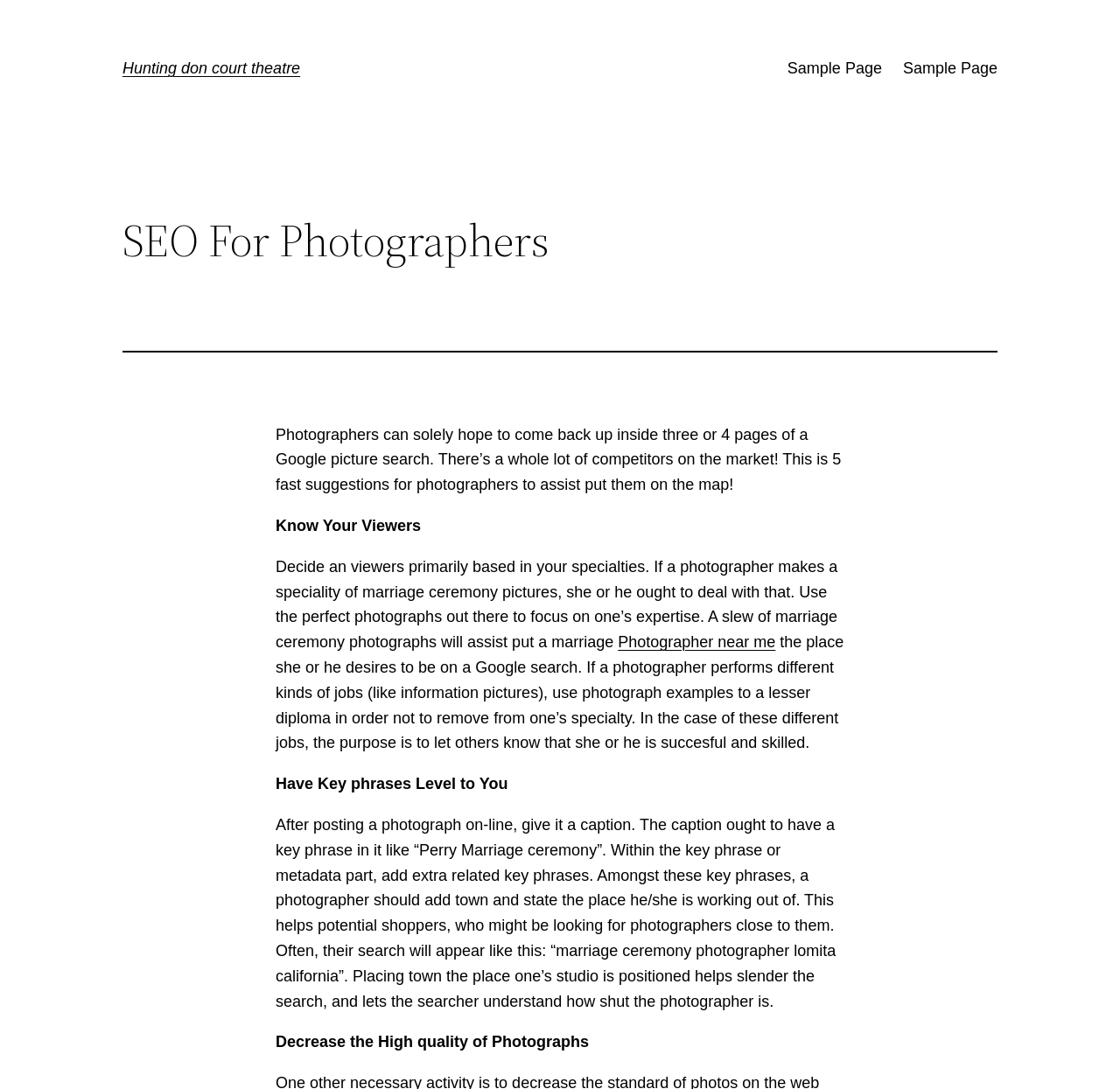Identify the bounding box for the UI element that is described as follows: "Hunting don court theatre".

[0.109, 0.055, 0.268, 0.071]